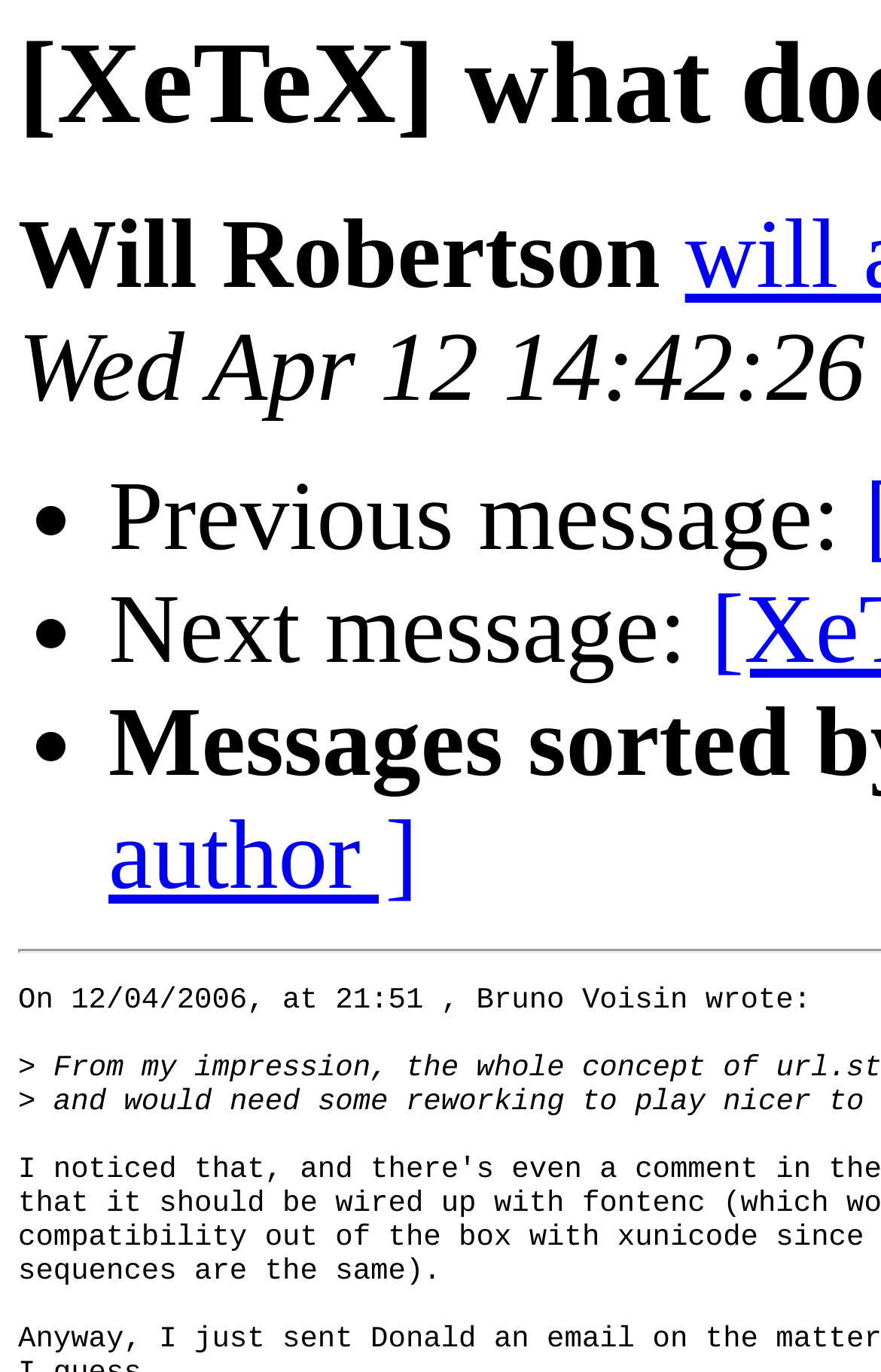Who is mentioned at the top of the page?
Provide a short answer using one word or a brief phrase based on the image.

Will Robertson